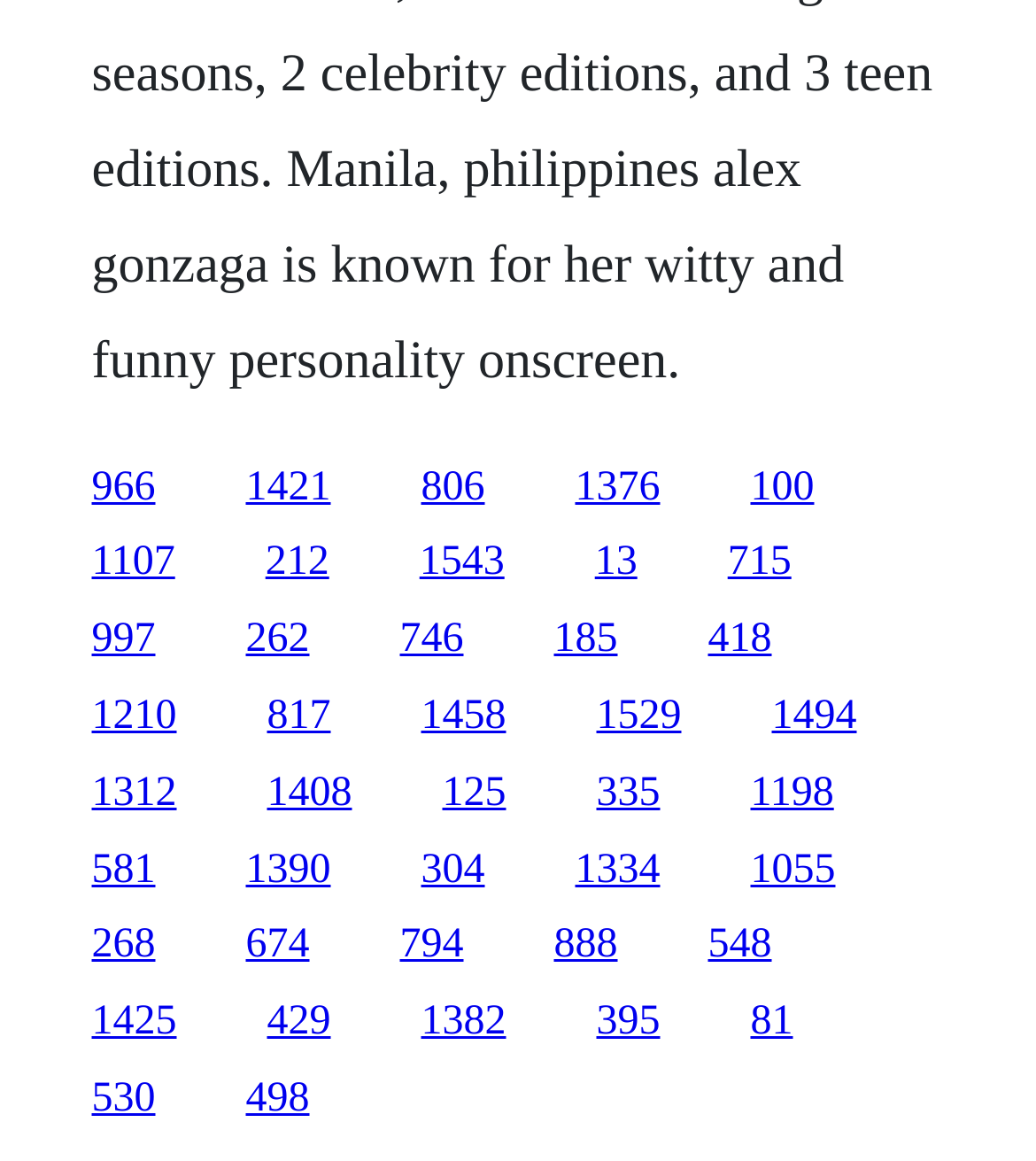Utilize the details in the image to give a detailed response to the question: What is the horizontal position of the link '715'?

I compared the x1 and x2 coordinates of the link '715' with other links, and its x1 value is 0.702, which is larger than most other links, indicating it is located at the right side of the webpage.